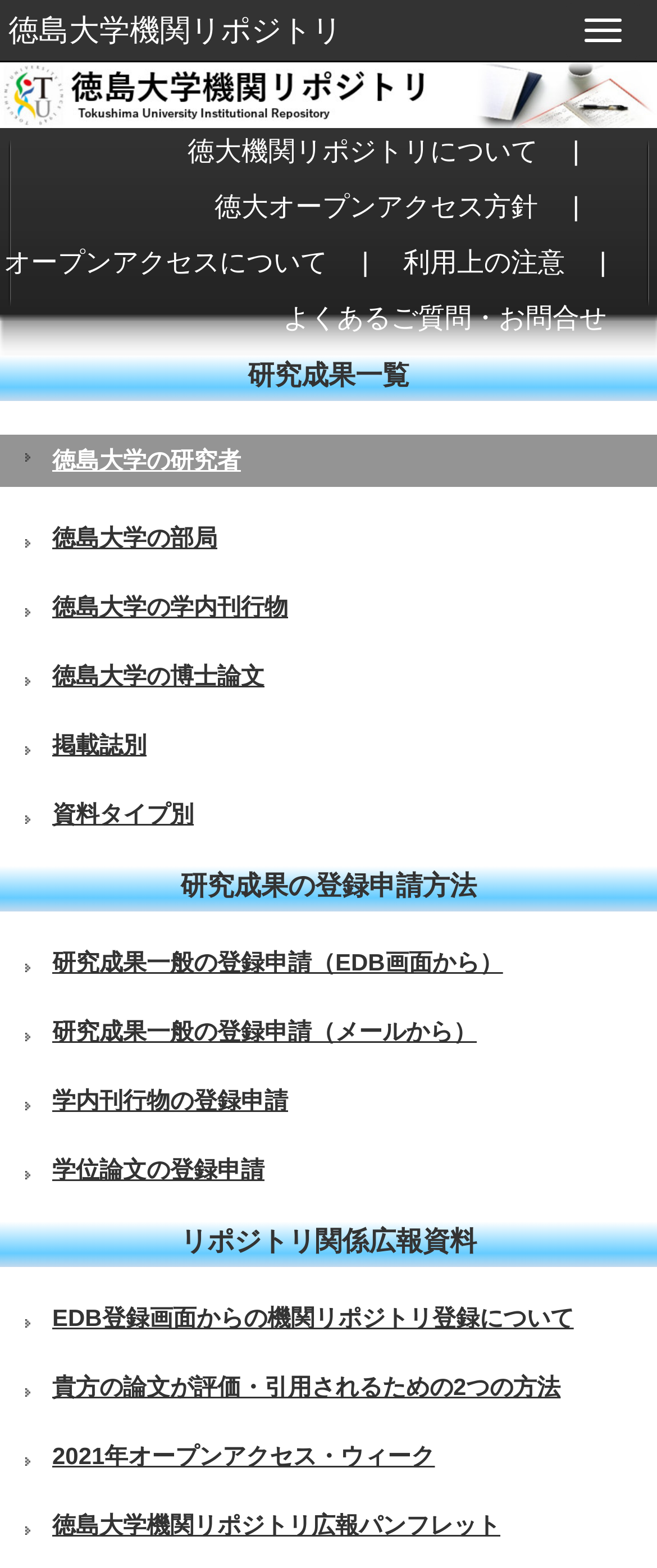Extract the bounding box coordinates for the UI element described by the text: "利用上の注意". The coordinates should be in the form of [left, top, right, bottom] with values between 0 and 1.

[0.614, 0.157, 0.86, 0.192]